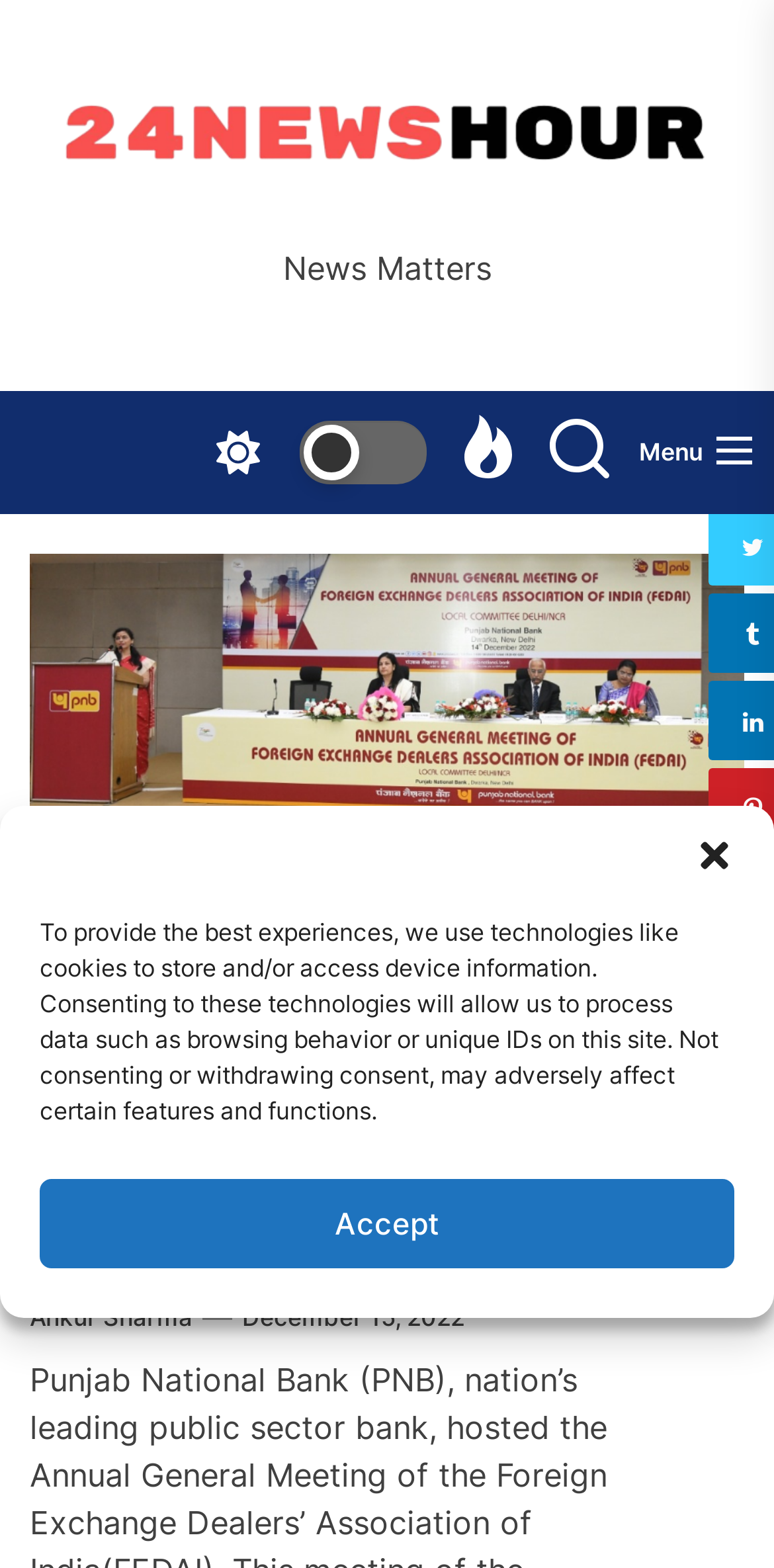Please identify the bounding box coordinates for the region that you need to click to follow this instruction: "Click the close dialog button".

[0.897, 0.533, 0.949, 0.558]